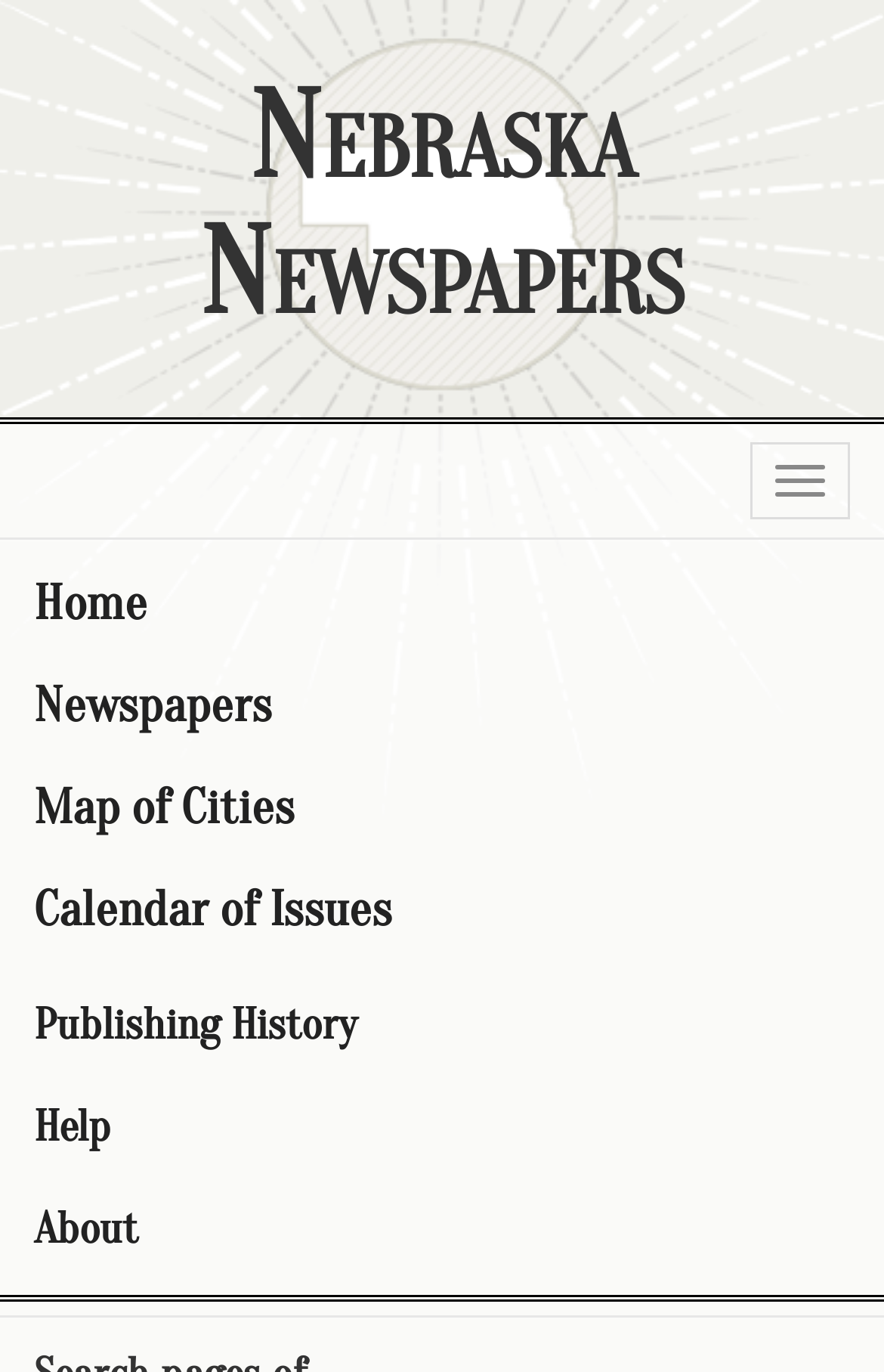How many buttons are on the webpage?
Respond with a short answer, either a single word or a phrase, based on the image.

1